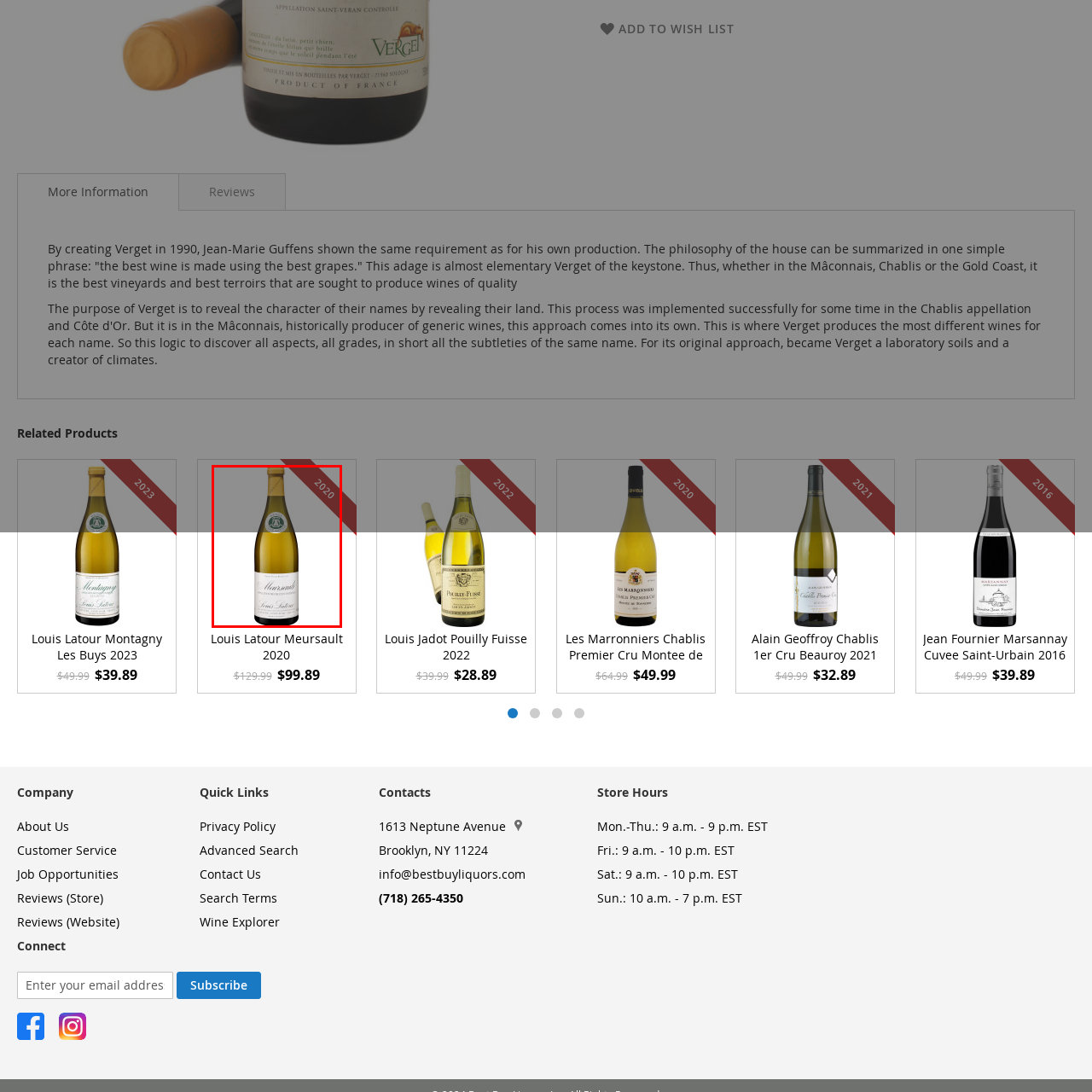Refer to the image enclosed in the red bounding box, then answer the following question in a single word or phrase: What is the color of the wine?

Rich golden hue